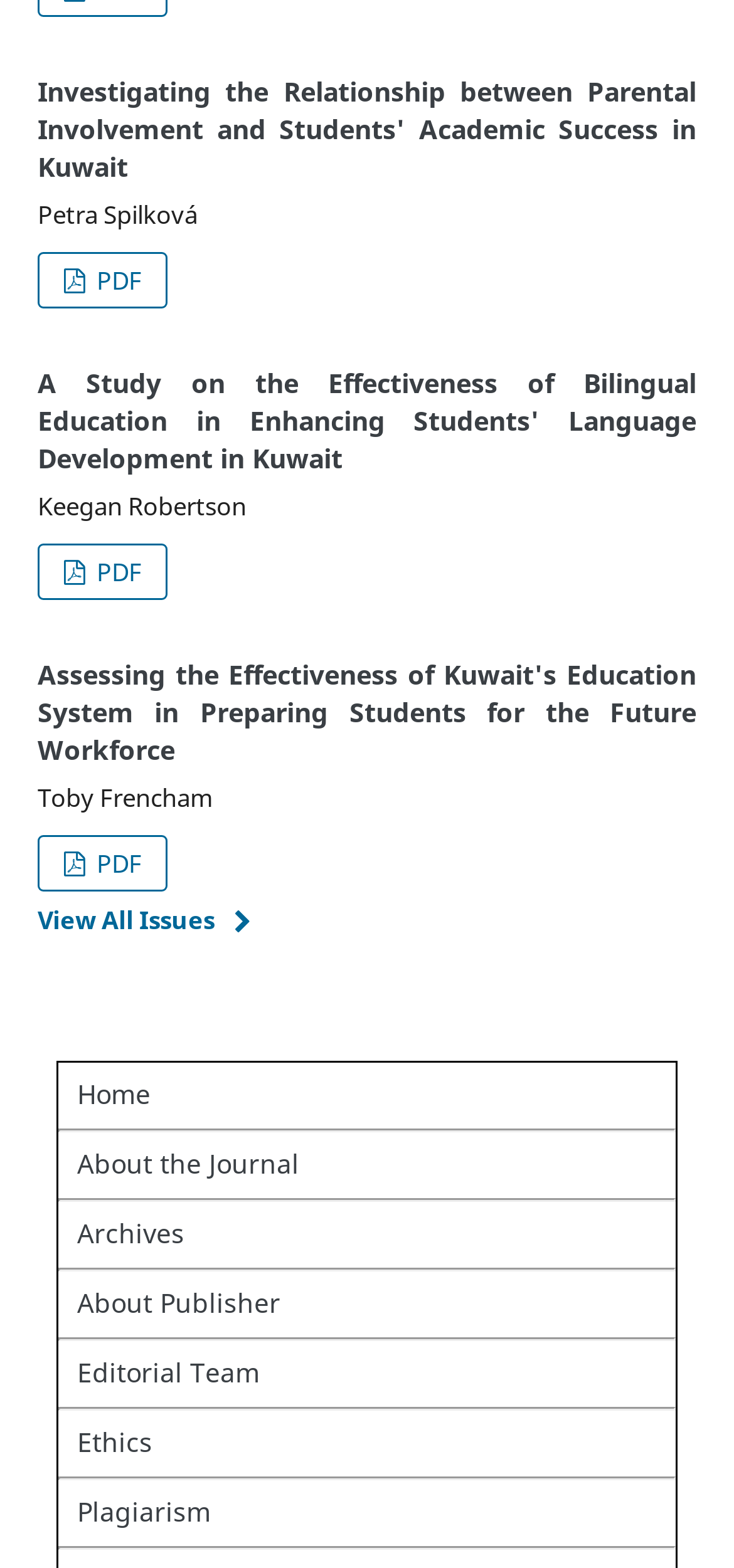Determine the bounding box for the UI element described here: "PDF".

[0.051, 0.347, 0.229, 0.383]